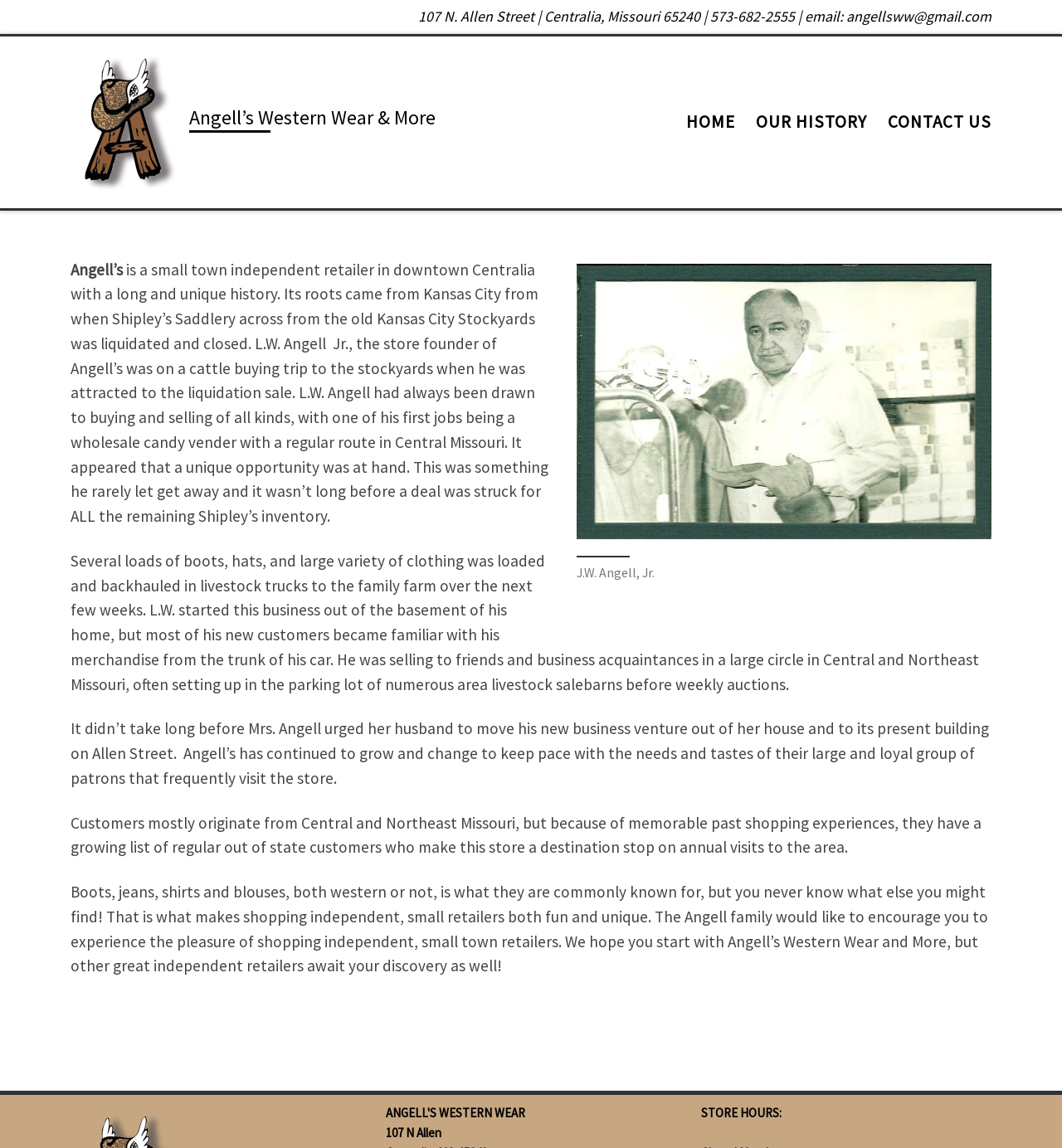Describe all the visual and textual components of the webpage comprehensively.

The webpage is about the history of Angell's Western Wear & More, a small town independent retailer in downtown Centralia, Missouri. At the top left corner, there is a link to "Skip to content". Below it, the store's address, phone number, and email are displayed. 

To the right of the address, there is a logo with a link to the store's homepage, accompanied by a "Back Home" image. Next to the logo, there are three navigation links: "HOME", "OUR HISTORY", and "CONTACT US".

The main content of the page is an article about the history of Angell's Western Wear & More. The article starts with a figure featuring a caption about J.W. Angell, Jr. Below the figure, there is a brief introduction to the store, followed by a detailed description of its history, including how it was founded and how it grew over time.

The text is divided into four paragraphs, each describing a different aspect of the store's history. The paragraphs are arranged vertically, with the first paragraph starting from the top left corner of the main content area.

At the bottom of the page, there is a section displaying the store's address again, followed by the store hours.